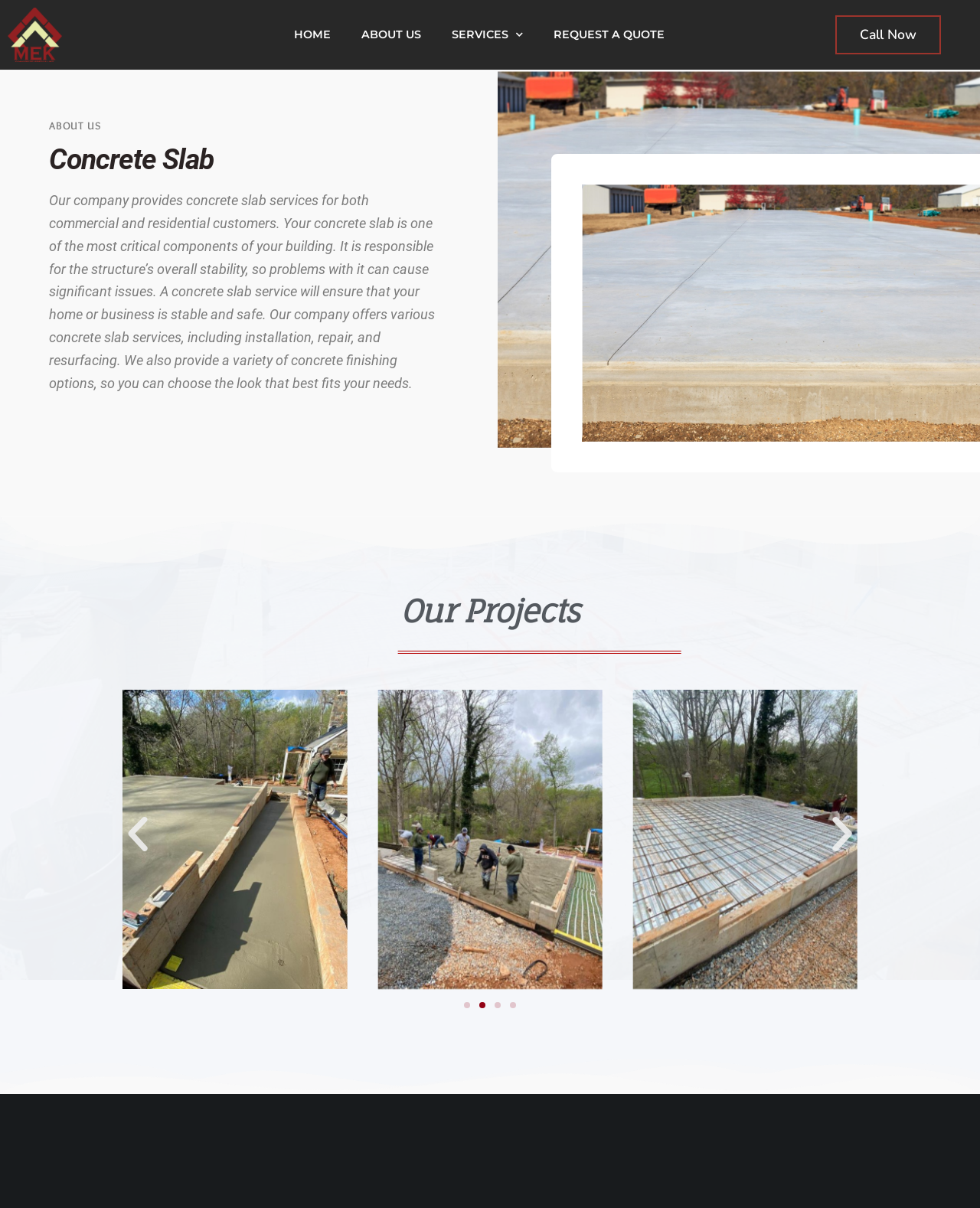Find the coordinates for the bounding box of the element with this description: "Call Now".

[0.853, 0.012, 0.96, 0.045]